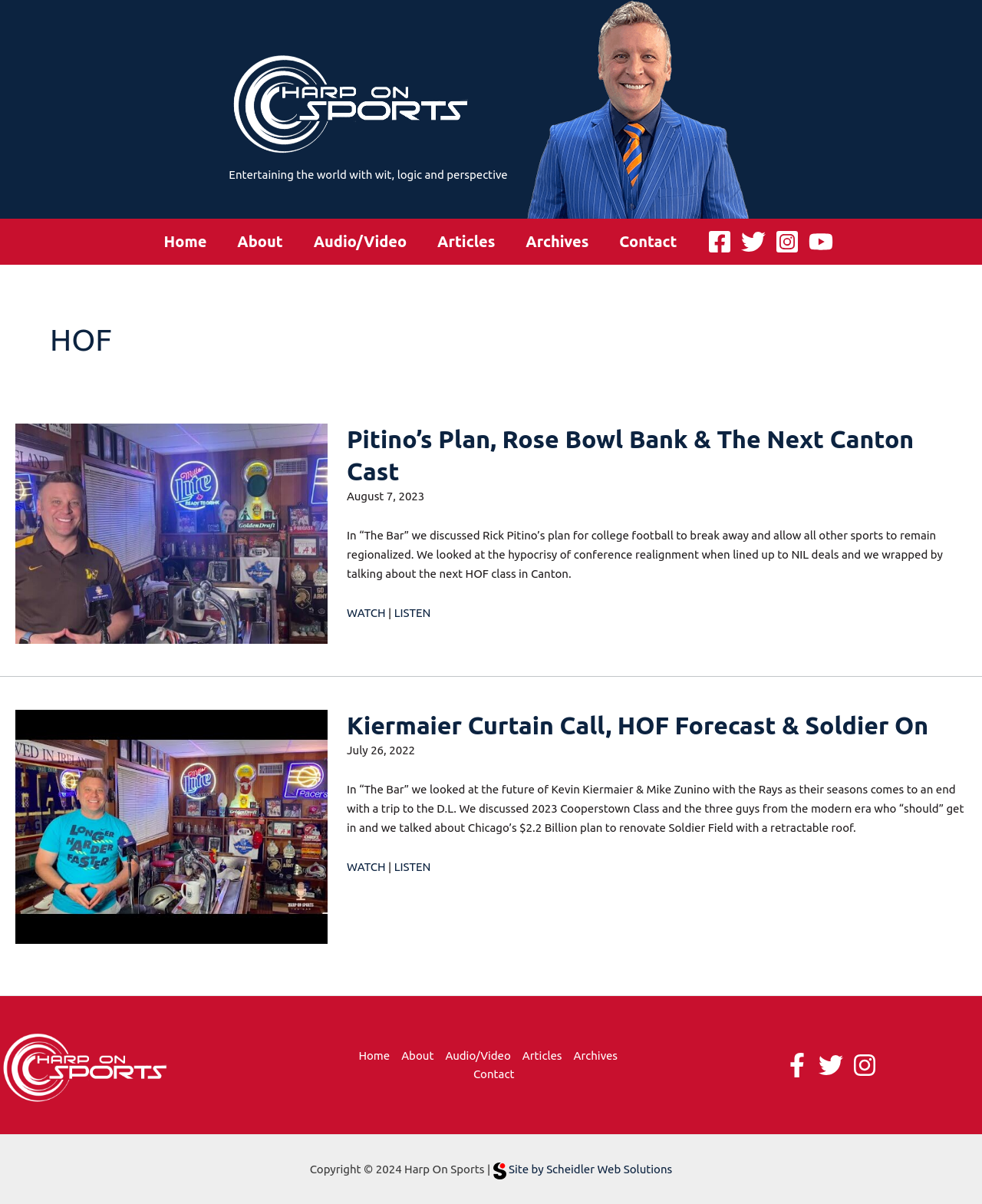Highlight the bounding box of the UI element that corresponds to this description: "Articles".

[0.526, 0.869, 0.578, 0.885]